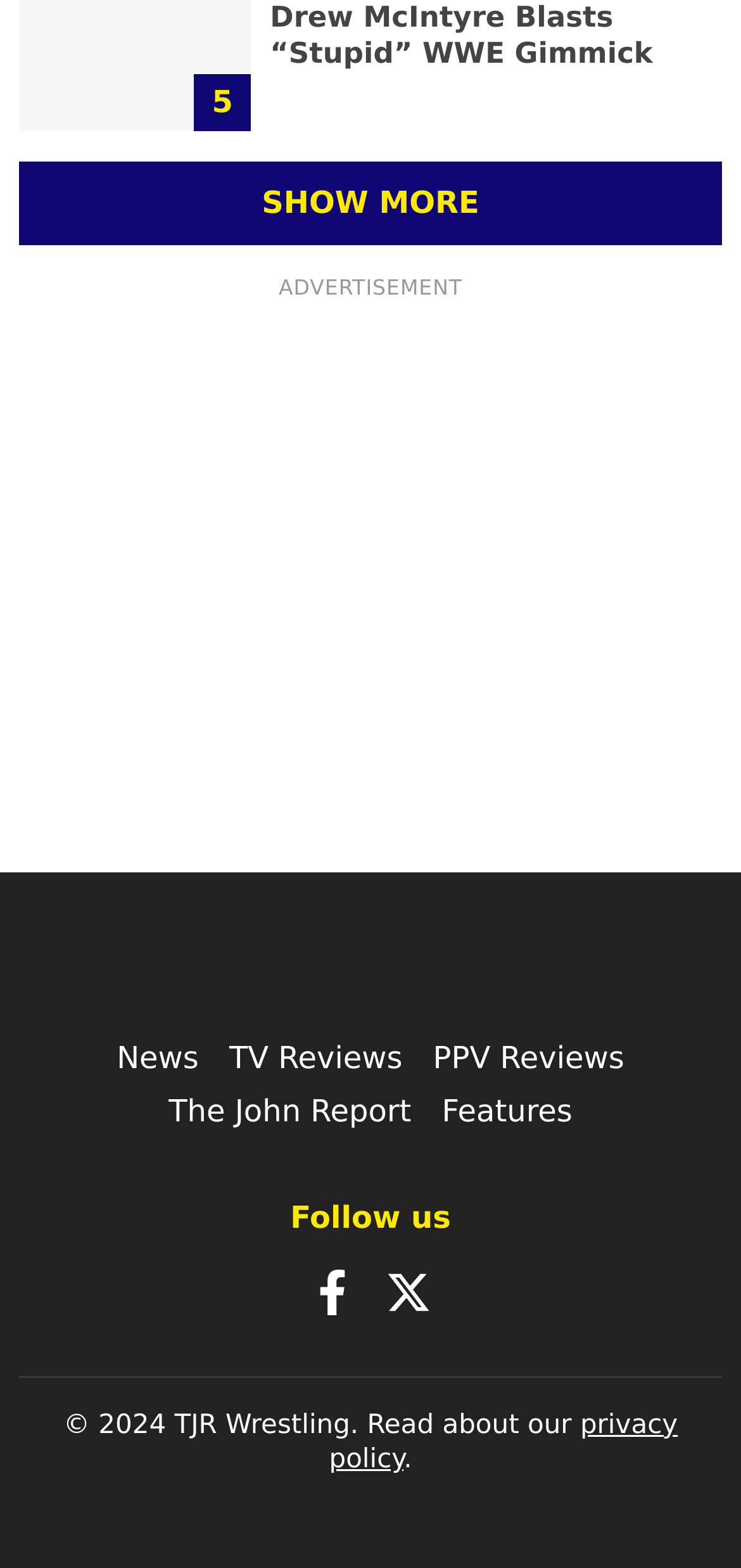Could you indicate the bounding box coordinates of the region to click in order to complete this instruction: "Read the 'privacy policy'".

[0.444, 0.899, 0.915, 0.941]